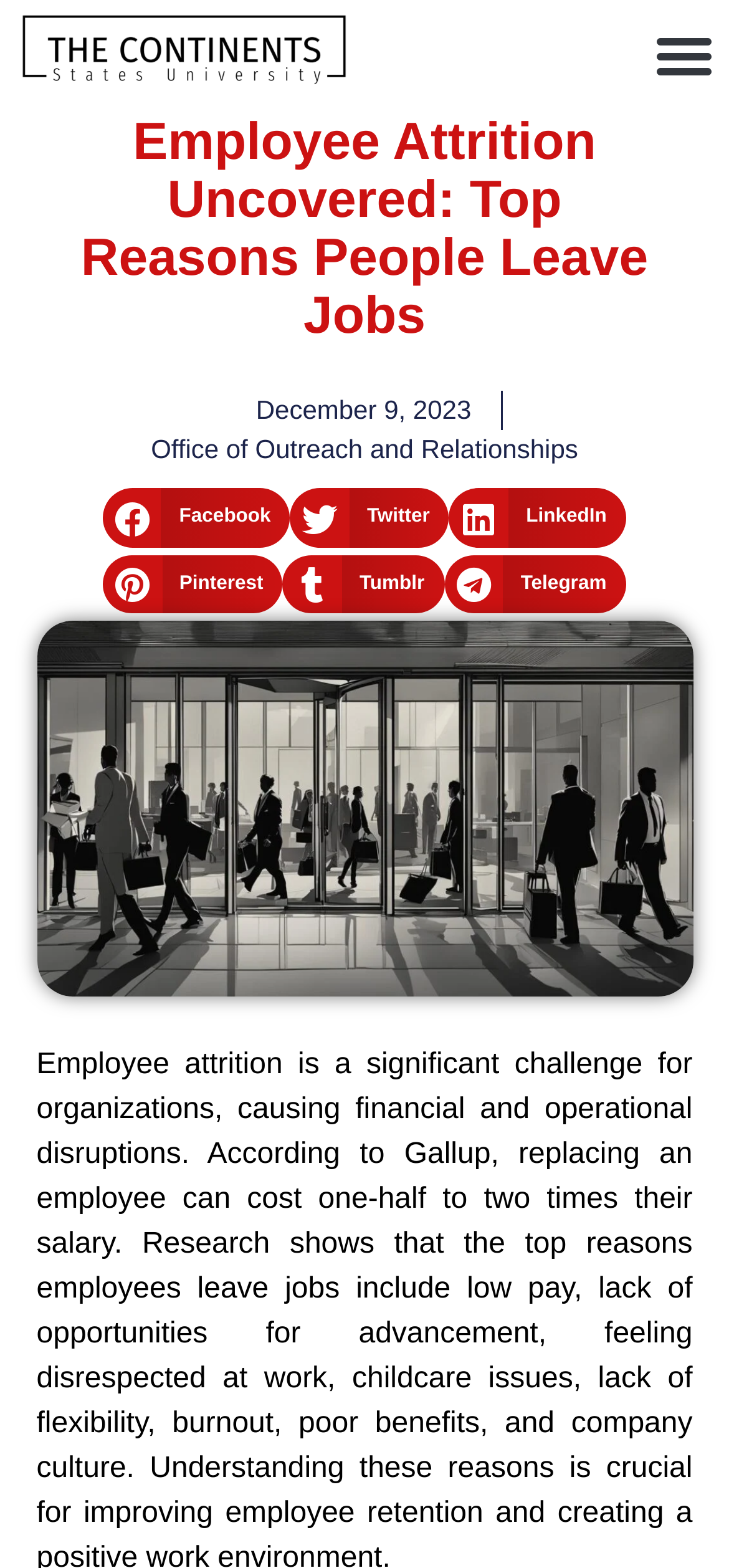Determine the bounding box coordinates for the UI element described. Format the coordinates as (top-left x, top-left y, bottom-right x, bottom-right y) and ensure all values are between 0 and 1. Element description: LinkedIn

[0.617, 0.312, 0.859, 0.349]